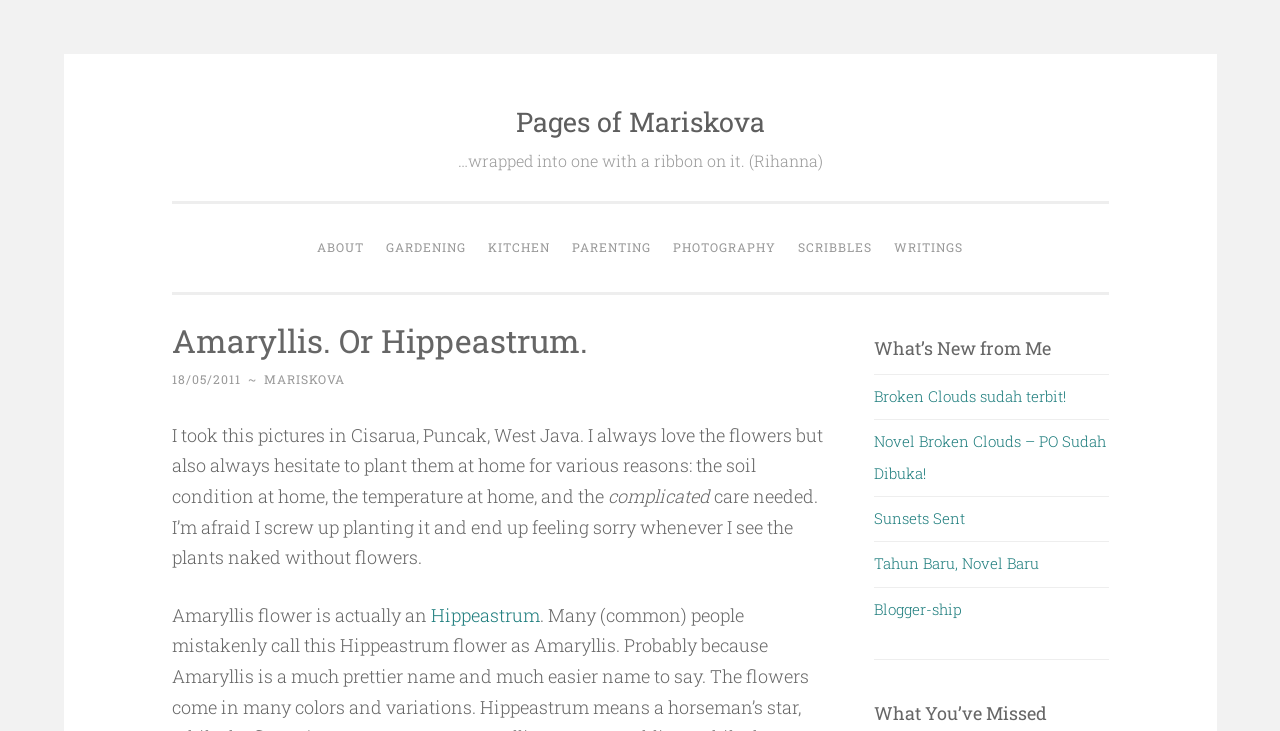Respond to the question below with a single word or phrase:
What is the title of the section that lists recent updates?

What’s New from Me